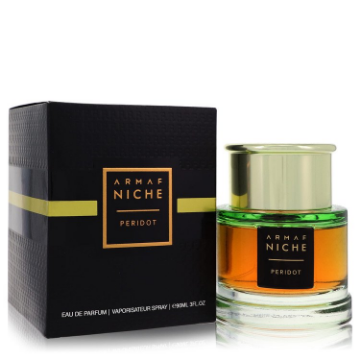What type of notes does the fragrance have?
Examine the image closely and answer the question with as much detail as possible.

According to the caption, the fragrance is characterized by its spicy and sweet notes, which suggests a unique and charming aromatic profile.